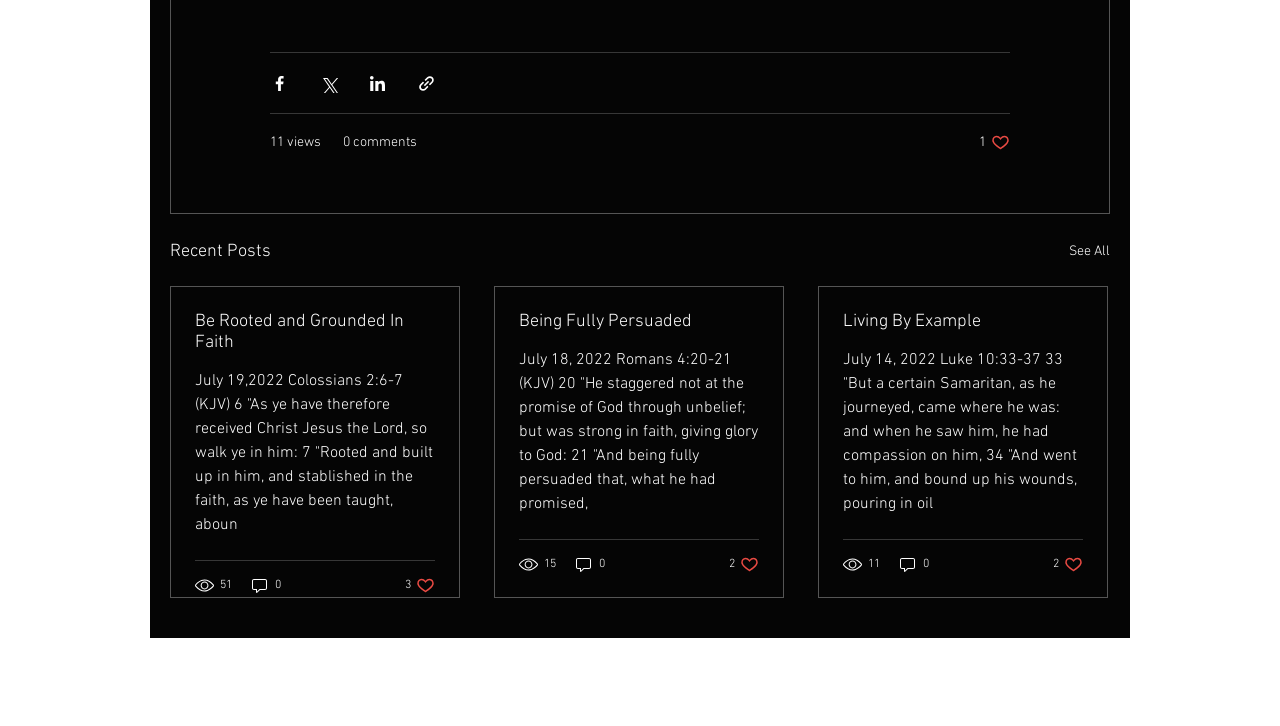How many likes does the third article have?
Answer with a single word or phrase, using the screenshot for reference.

2 likes